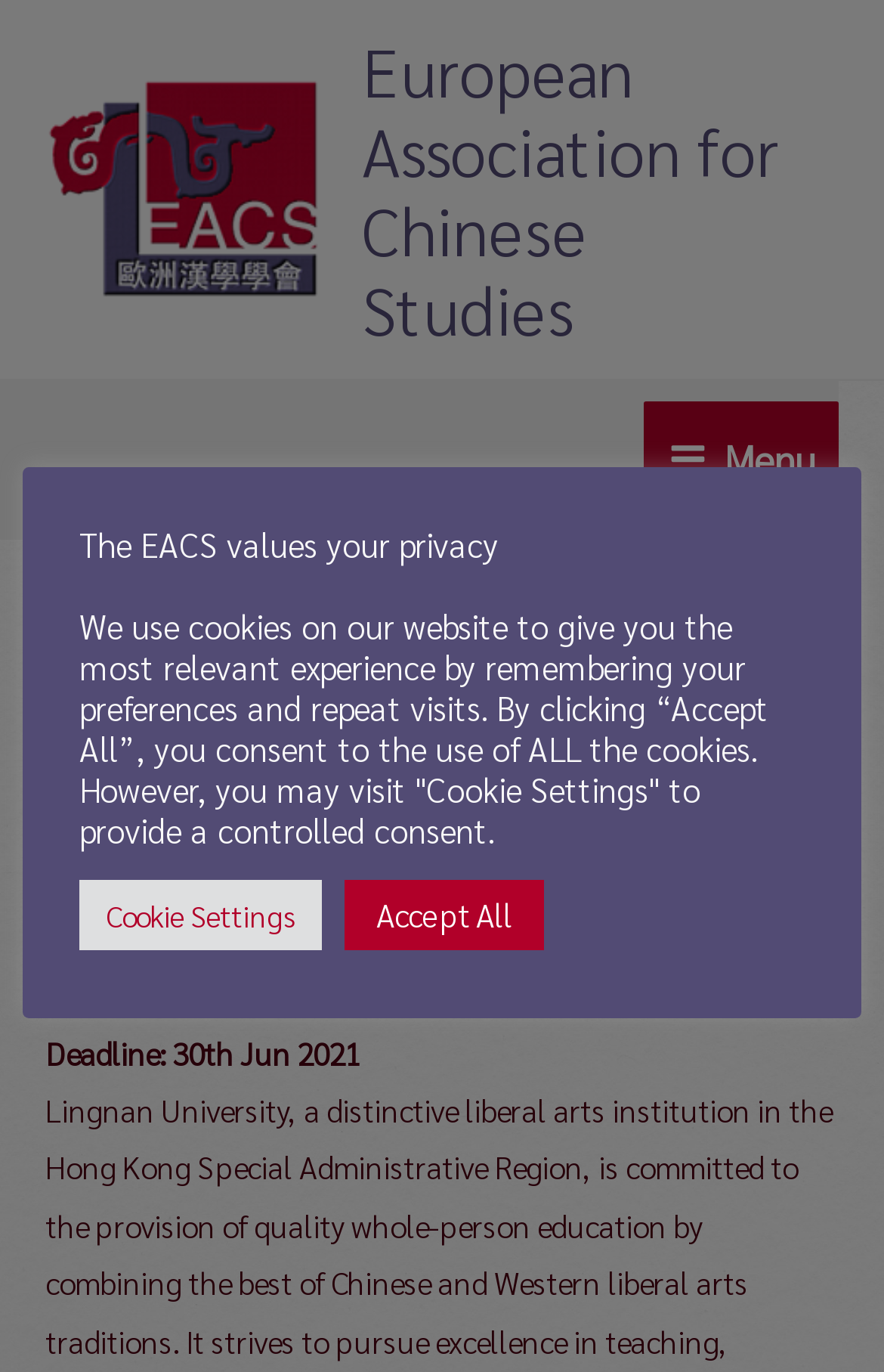Provide a short answer using a single word or phrase for the following question: 
What is the deadline for the application?

30th Jun 2021